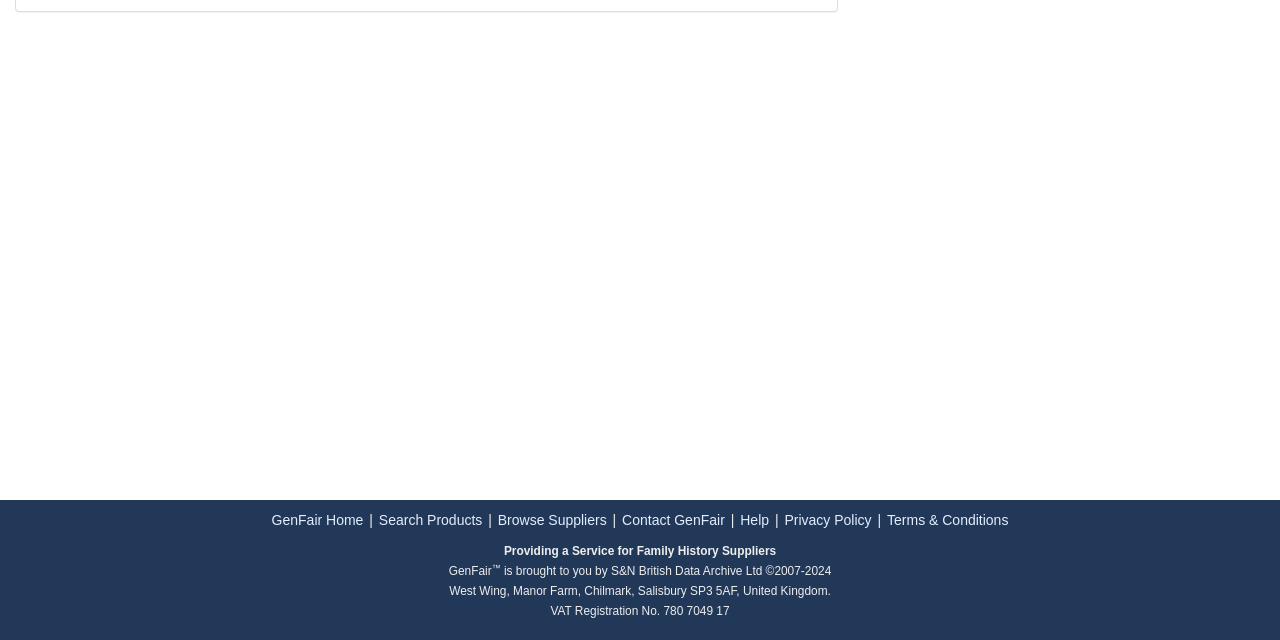Locate the bounding box coordinates of the UI element described by: "Perfect pizza dough". The bounding box coordinates should consist of four float numbers between 0 and 1, i.e., [left, top, right, bottom].

None